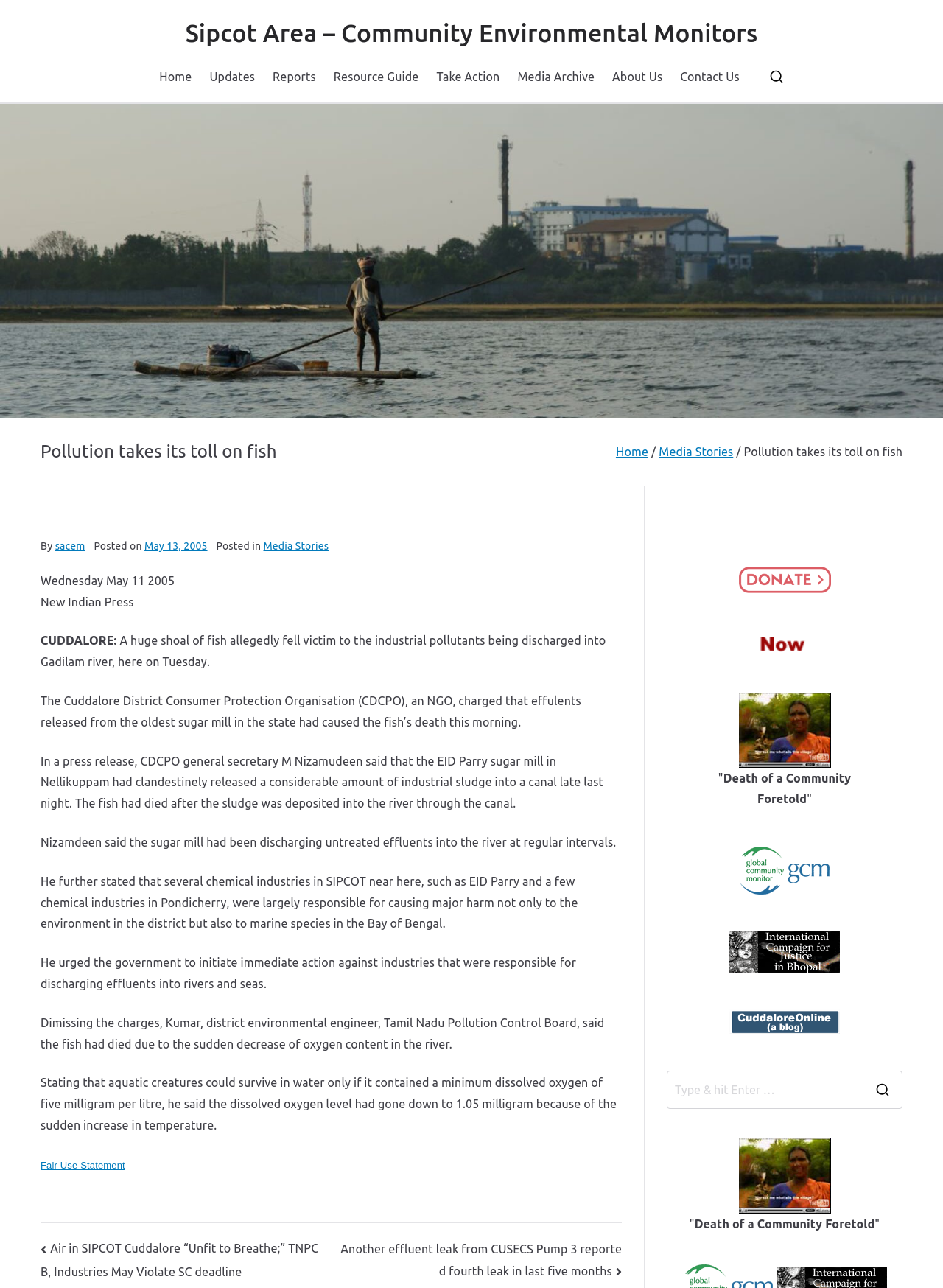Bounding box coordinates must be specified in the format (top-left x, top-left y, bottom-right x, bottom-right y). All values should be floating point numbers between 0 and 1. What are the bounding box coordinates of the UI element described as: May 13, 2005

[0.153, 0.419, 0.22, 0.428]